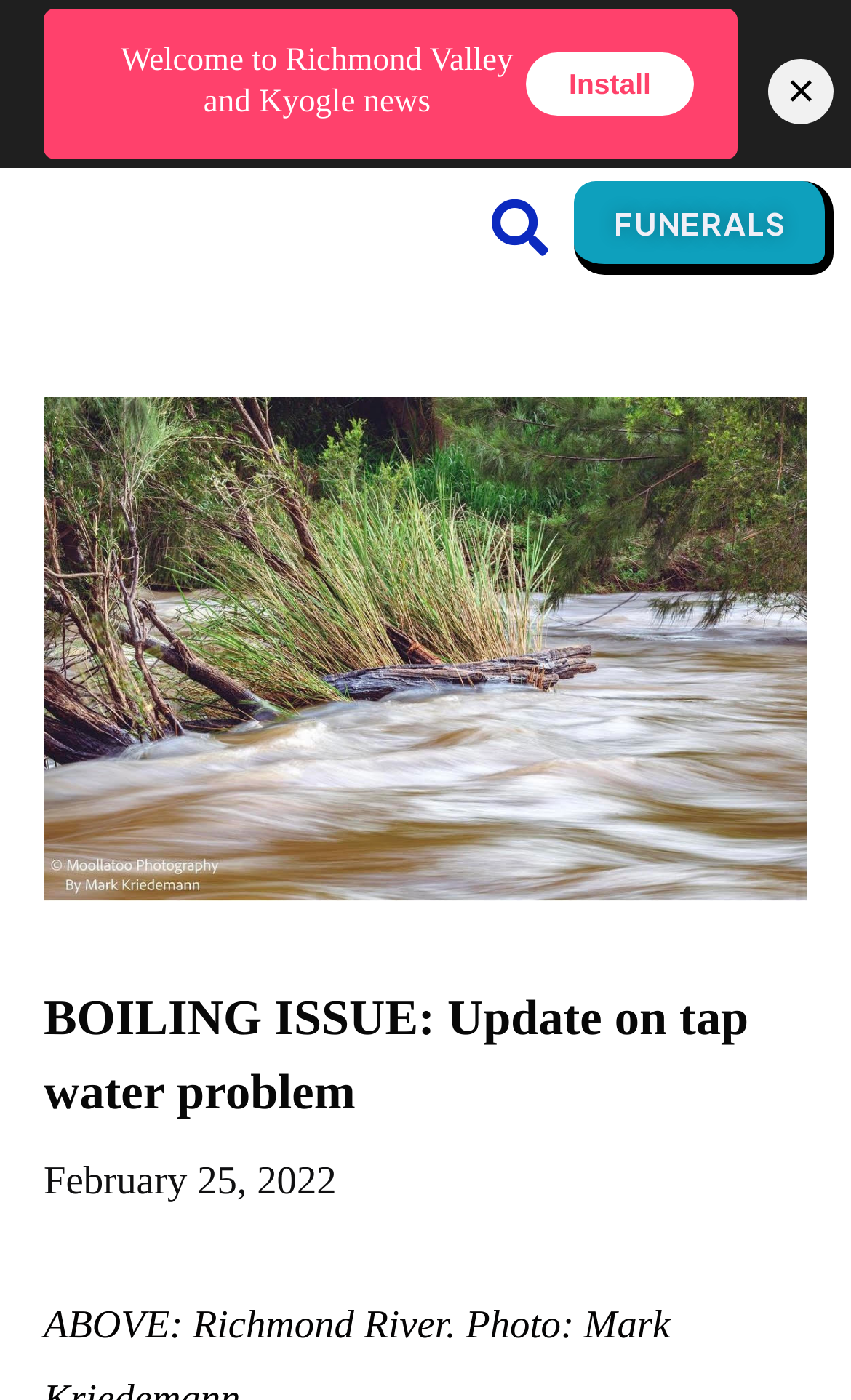Generate the title text from the webpage.

BOILING ISSUE: Update on tap water problem